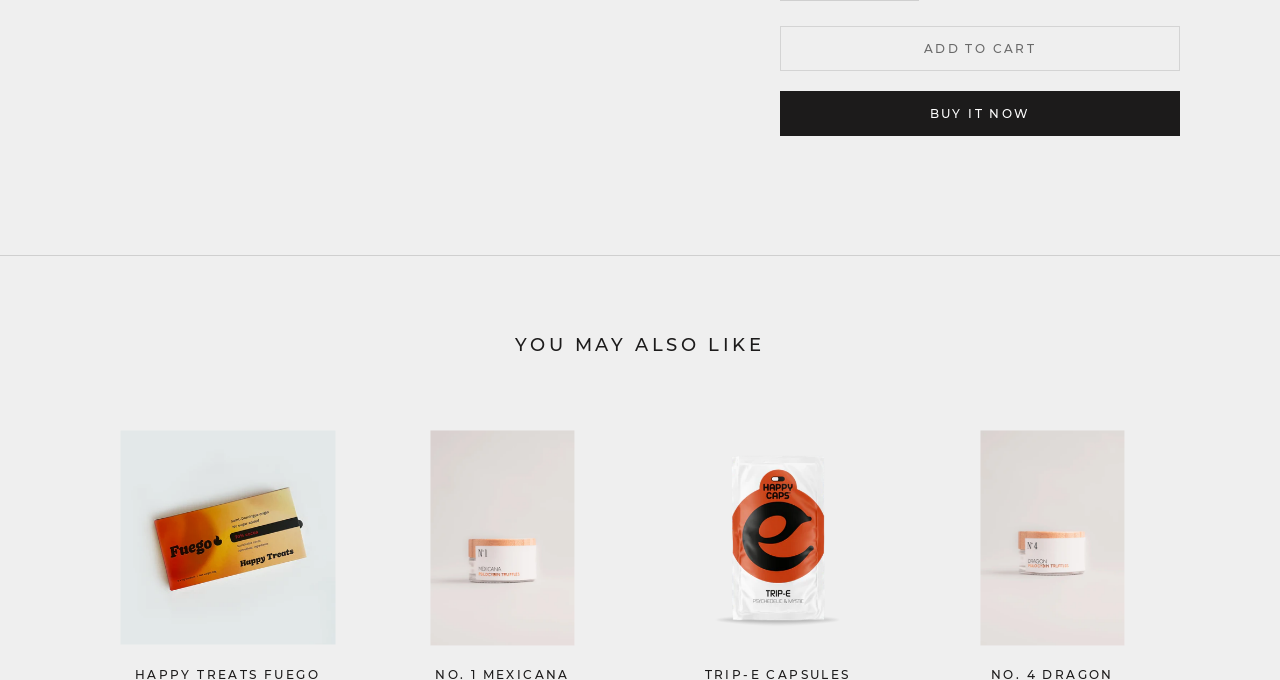Determine the bounding box coordinates for the UI element with the following description: "parent_node: NO. 4 DRAGON". The coordinates should be four float numbers between 0 and 1, represented as [left, top, right, bottom].

[0.738, 0.633, 0.906, 0.949]